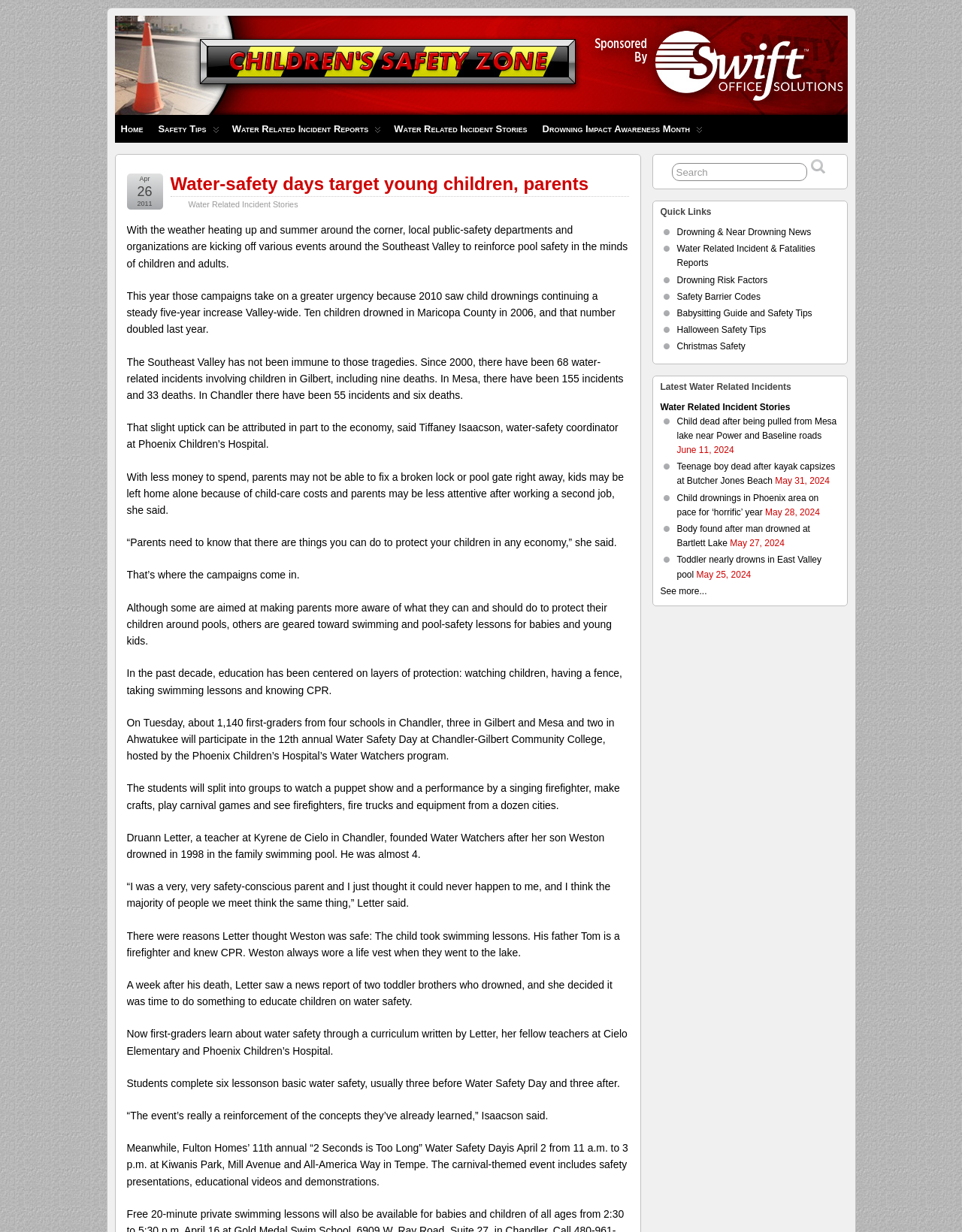What is the name of the program hosting the 12th annual Water Safety Day?
Answer the question in a detailed and comprehensive manner.

According to the text, the 12th annual Water Safety Day is hosted by the Phoenix Children's Hospital's Water Watchers program, which is mentioned in the context of educating children on water safety.